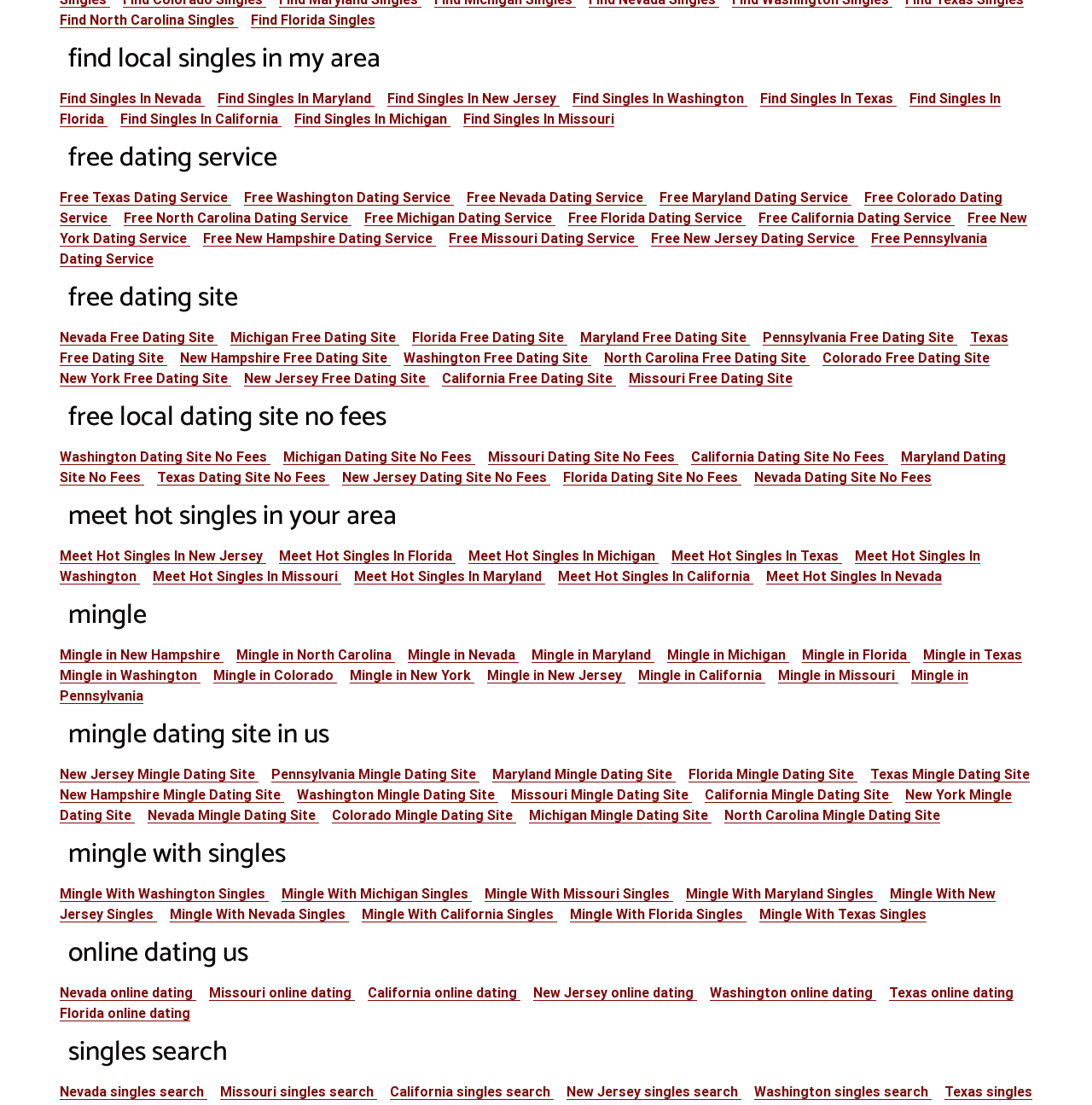Using the details from the image, please elaborate on the following question: What is the focus of this dating service?

The webpage contains multiple instances of 'find local singles in my area', 'free local dating site no fees', and links to find singles in specific states, indicating that the focus of this dating service is on helping users find local singles in their area.